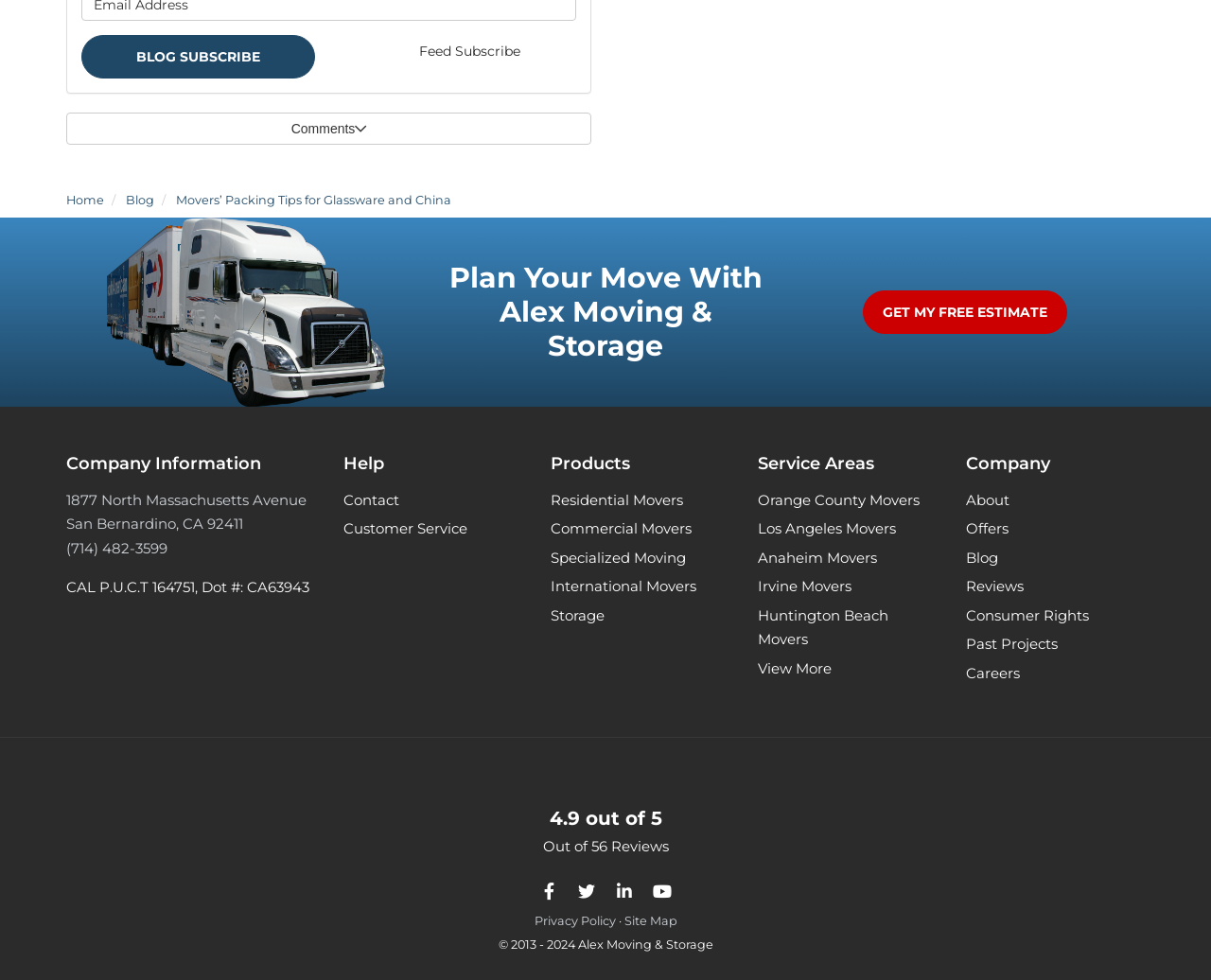How many social media platforms are linked?
Refer to the image and provide a detailed answer to the question.

The social media platforms linked are Facebook, Twitter, LinkedIn, and YouTube, which can be found at the bottom of the webpage.